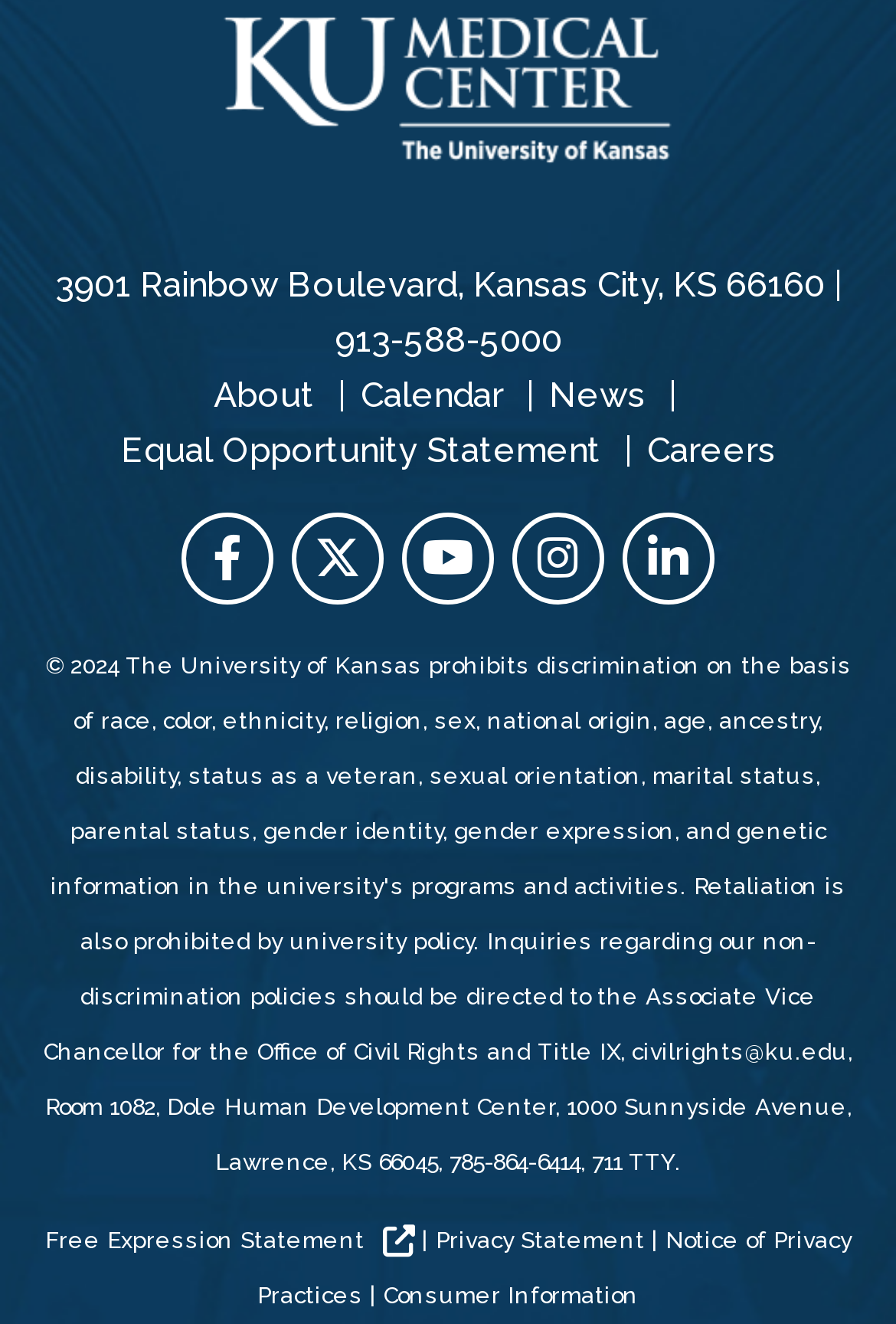Return the bounding box coordinates of the UI element that corresponds to this description: "civilrights@ku.edu". The coordinates must be given as four float numbers in the range of 0 and 1, [left, top, right, bottom].

[0.705, 0.784, 0.946, 0.804]